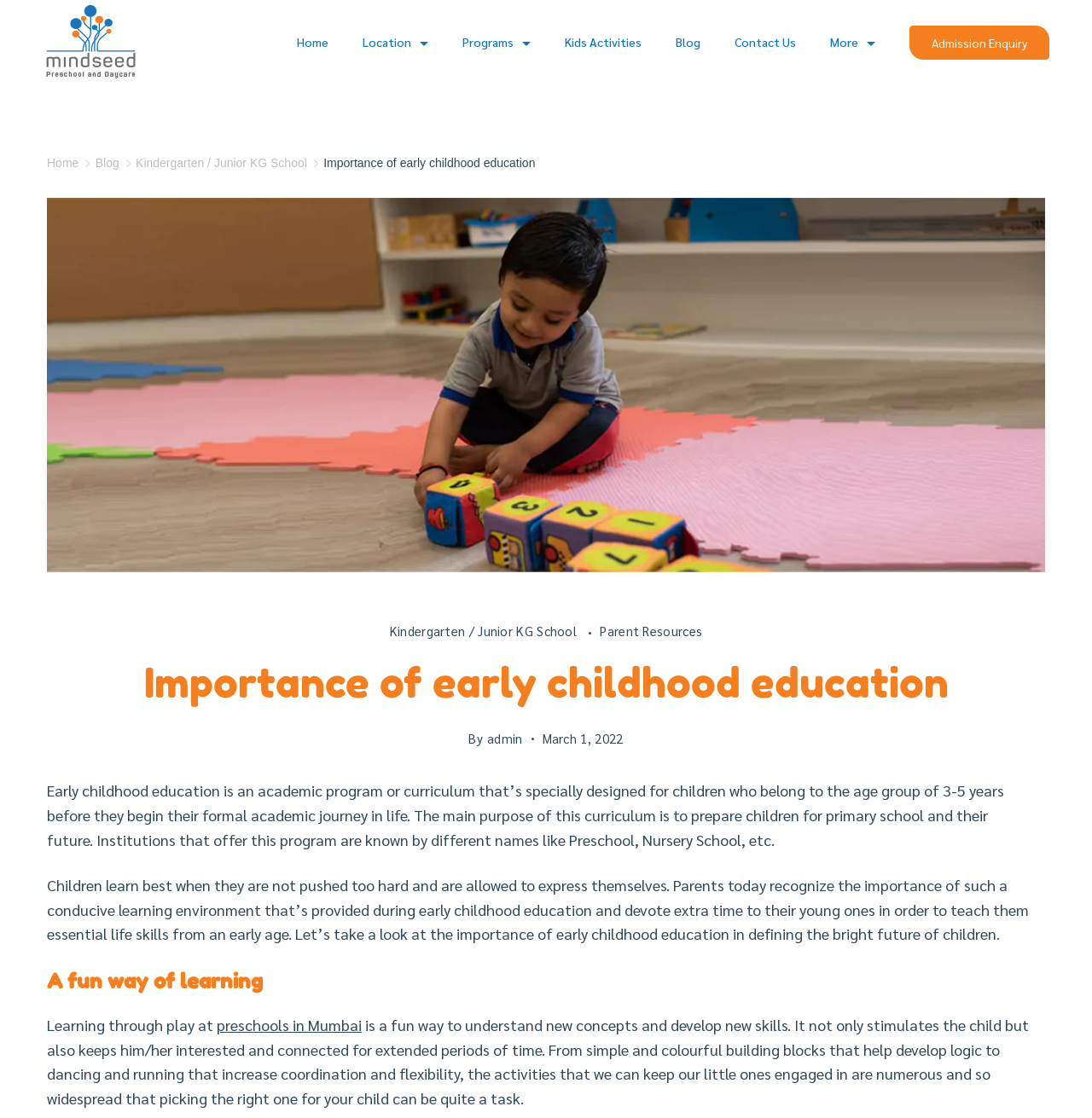Please identify the bounding box coordinates of the element that needs to be clicked to execute the following command: "Click on the 'Mindseed' logo". Provide the bounding box using four float numbers between 0 and 1, formatted as [left, top, right, bottom].

[0.039, 0.002, 0.137, 0.074]